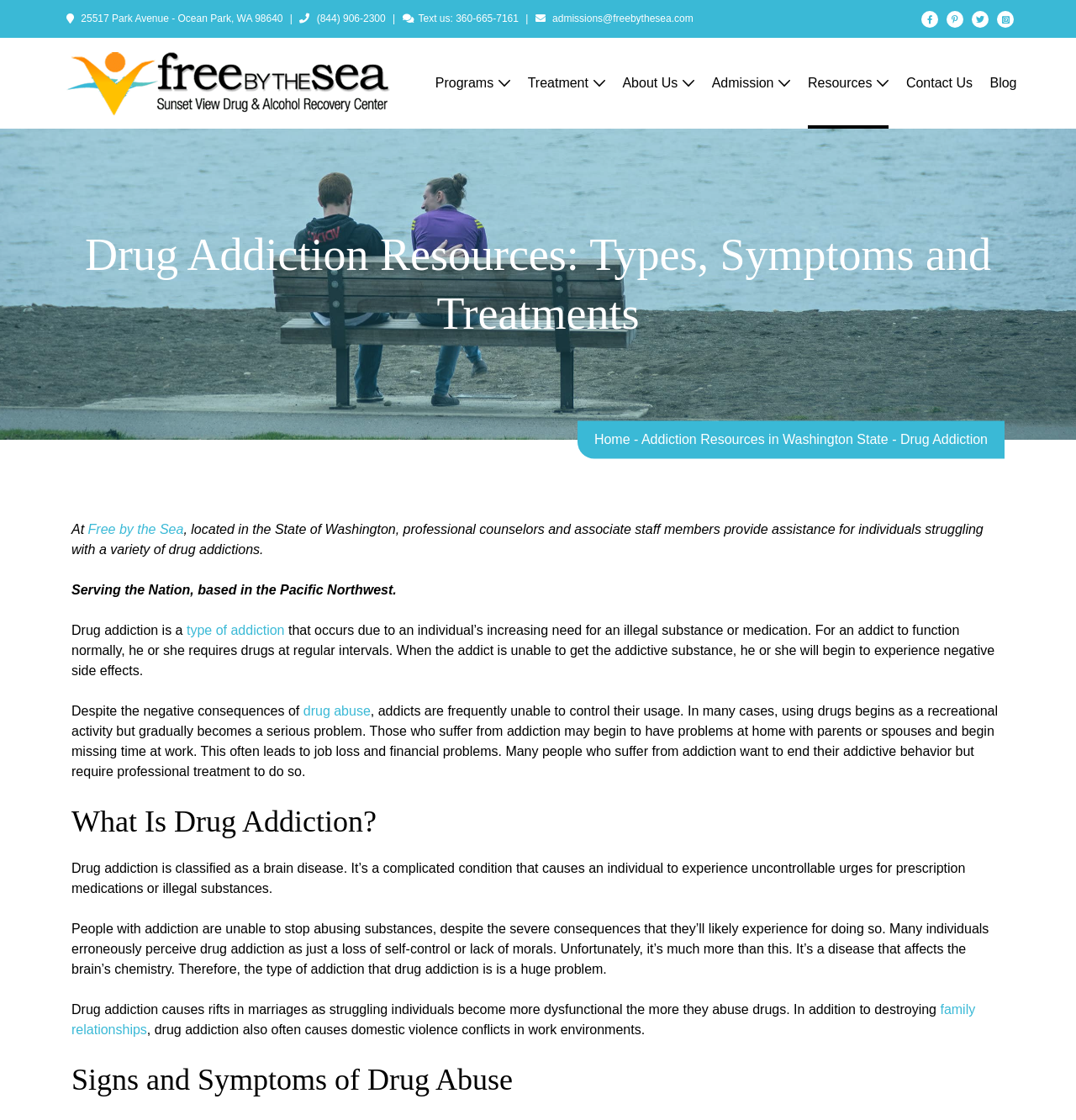Write an elaborate caption that captures the essence of the webpage.

This webpage is about drug addiction resources in Washington and Oregon. At the top, there is a section with contact information, including an address, phone number, and email. Below this, there are social media links and a navigation menu with links to different sections of the website, such as "Programs", "Treatment", "About Us", and "Contact Us".

The main content of the webpage is divided into several sections. The first section has a heading "Drug Addiction Resources: Types, Symptoms and Treatments" and provides an introduction to drug addiction. Below this, there is a section with a heading "What Is Drug Addiction?" which explains that drug addiction is a brain disease that causes uncontrollable urges for substances.

The next section discusses the consequences of drug addiction, including its effects on marriages and work environments. There is also a section with a heading "Signs and Symptoms of Drug Abuse" which likely lists the indicators of drug abuse.

Throughout the webpage, there are links to other pages on the website, including "Home", "Addiction Resources in Washington State", and "Blog". There is also a section with a heading "At Free by the Sea" which provides information about the organization and its services.